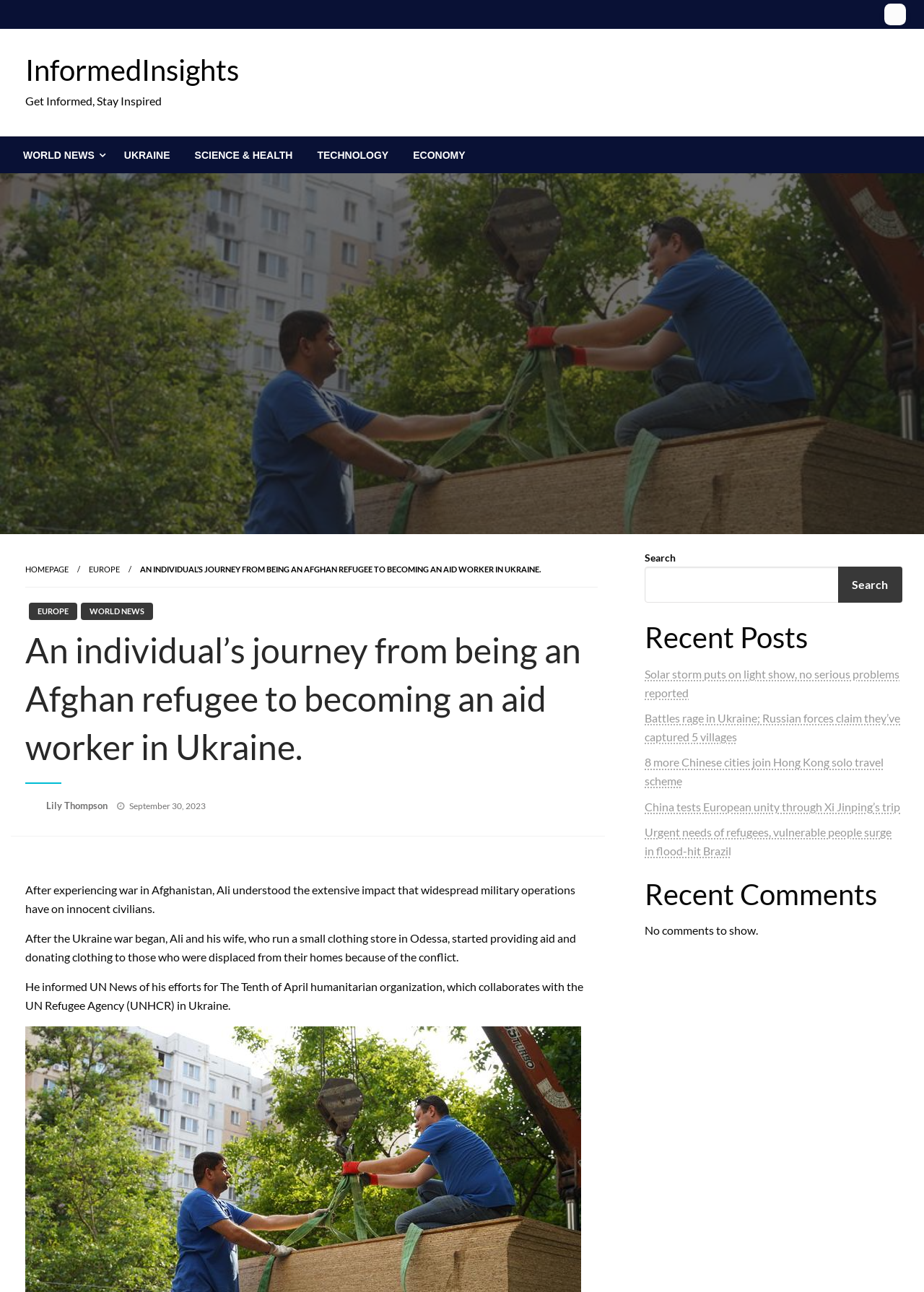Determine the bounding box coordinates of the region I should click to achieve the following instruction: "Check the 'Recent Posts'". Ensure the bounding box coordinates are four float numbers between 0 and 1, i.e., [left, top, right, bottom].

[0.698, 0.478, 0.977, 0.509]